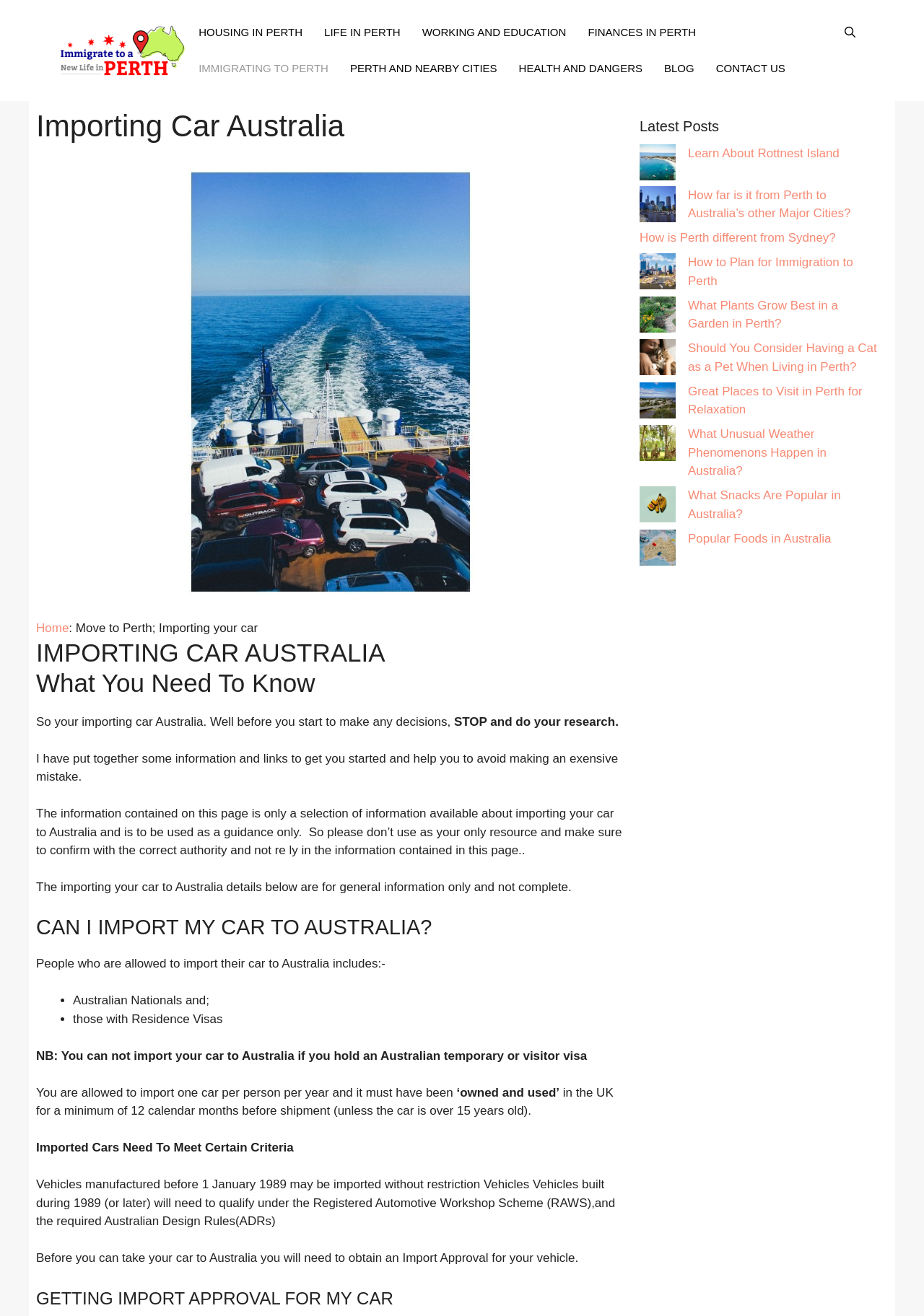Find the bounding box coordinates for the UI element whose description is: "aria-label="Open Search Bar"". The coordinates should be four float numbers between 0 and 1, in the format [left, top, right, bottom].

[0.902, 0.011, 0.938, 0.038]